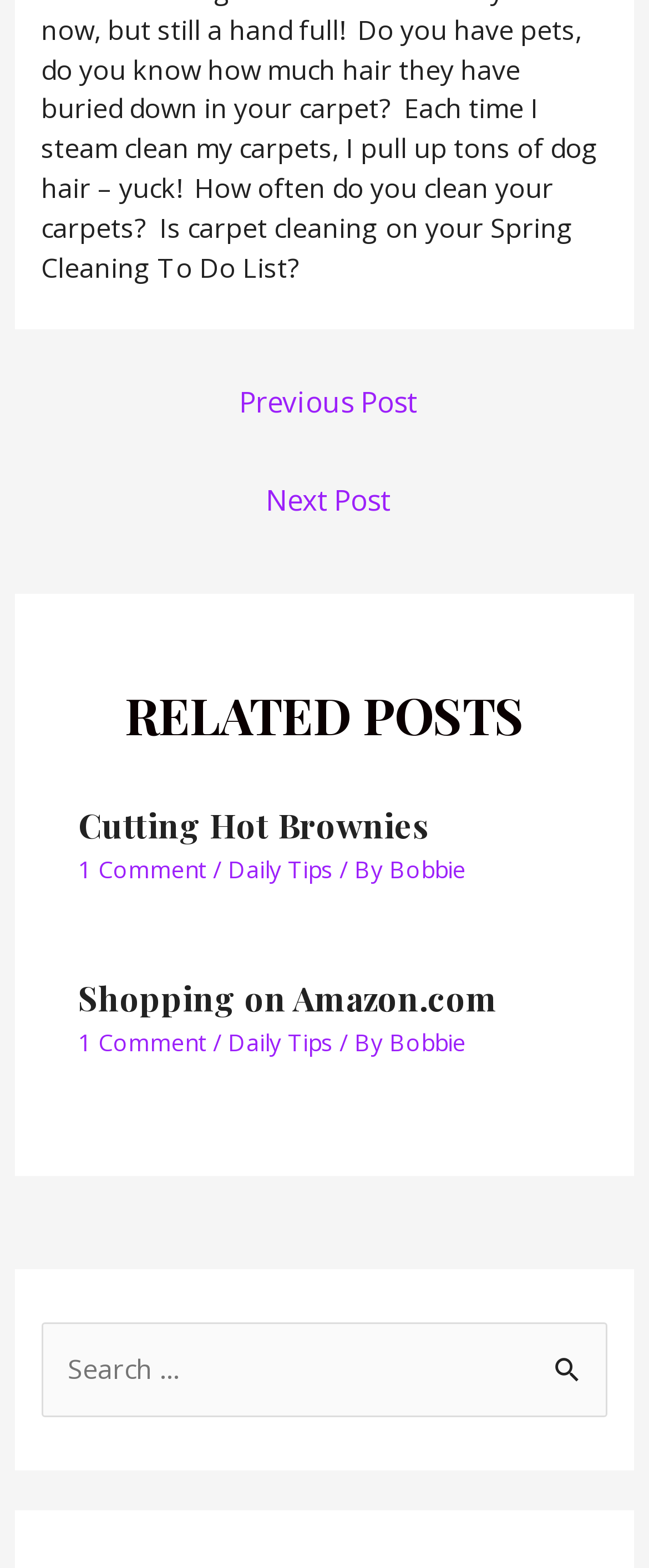What is the navigation section for?
Answer briefly with a single word or phrase based on the image.

Posts